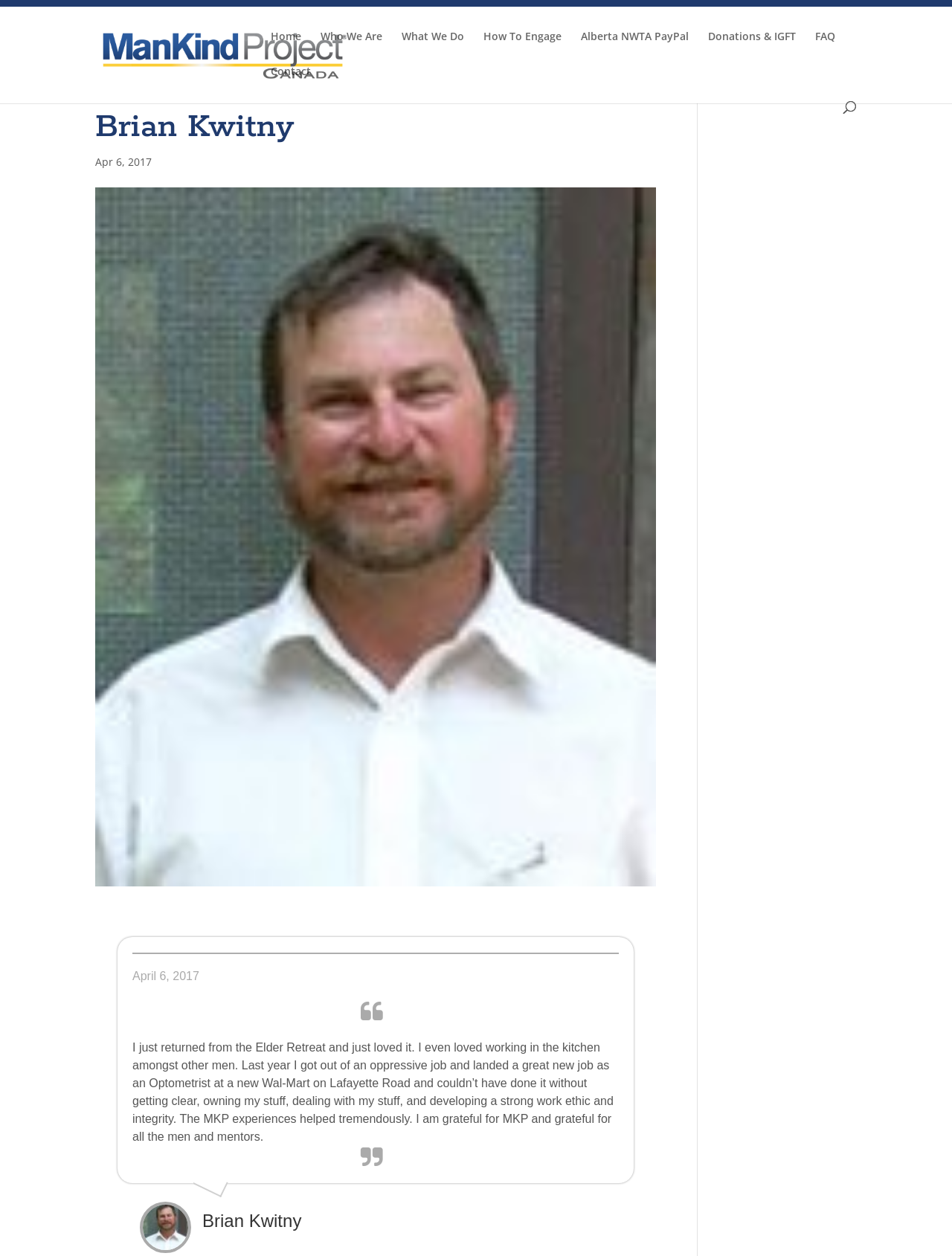Answer the question with a single word or phrase: 
What is the name of the author of the latest article?

Brian Kwitny